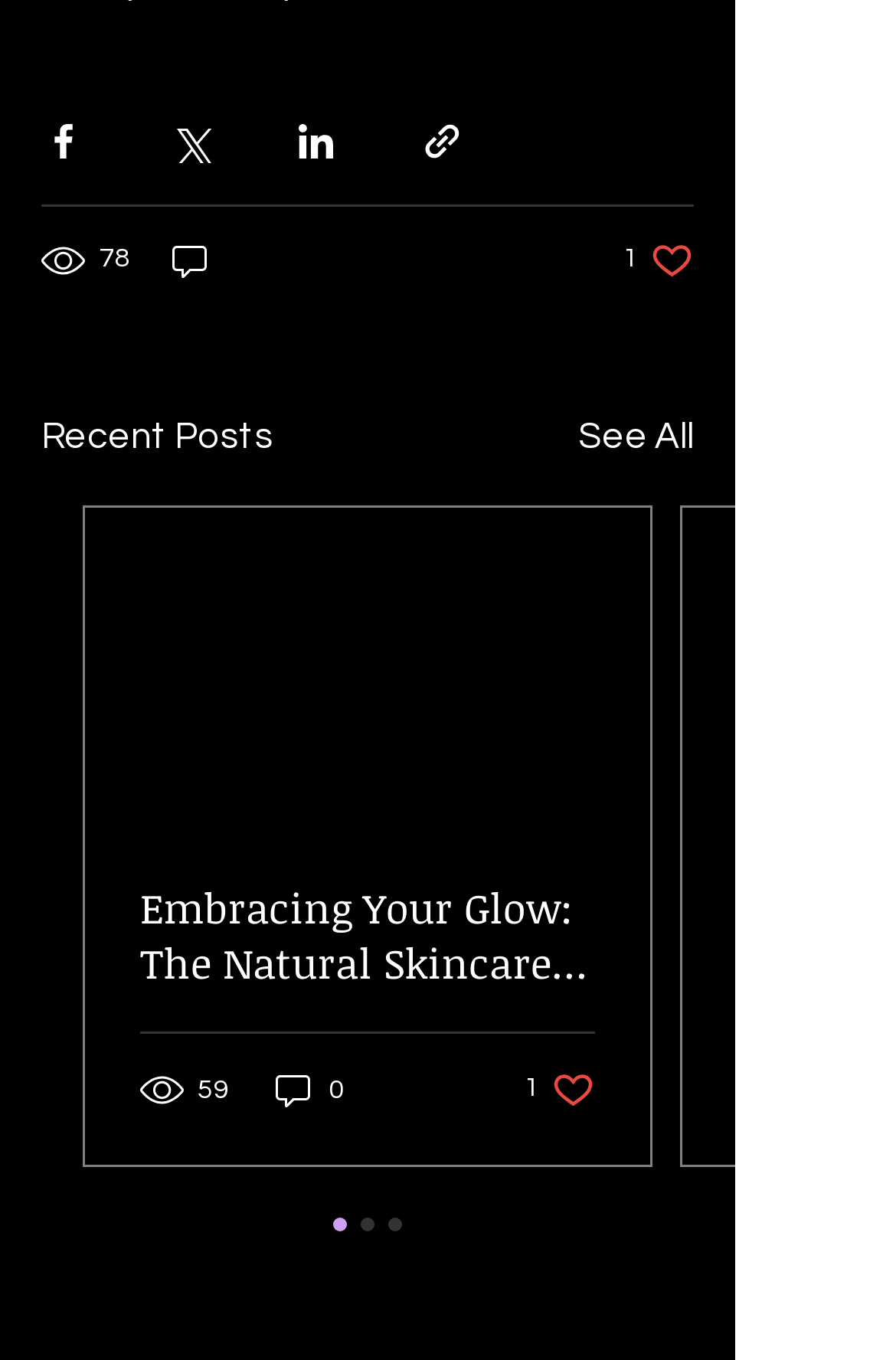How many comments does the first post have?
Ensure your answer is thorough and detailed.

The number of comments for the first post can be found by looking at the generic element '0 comments' located at the top of the page, which is a sibling of the views and likes elements.